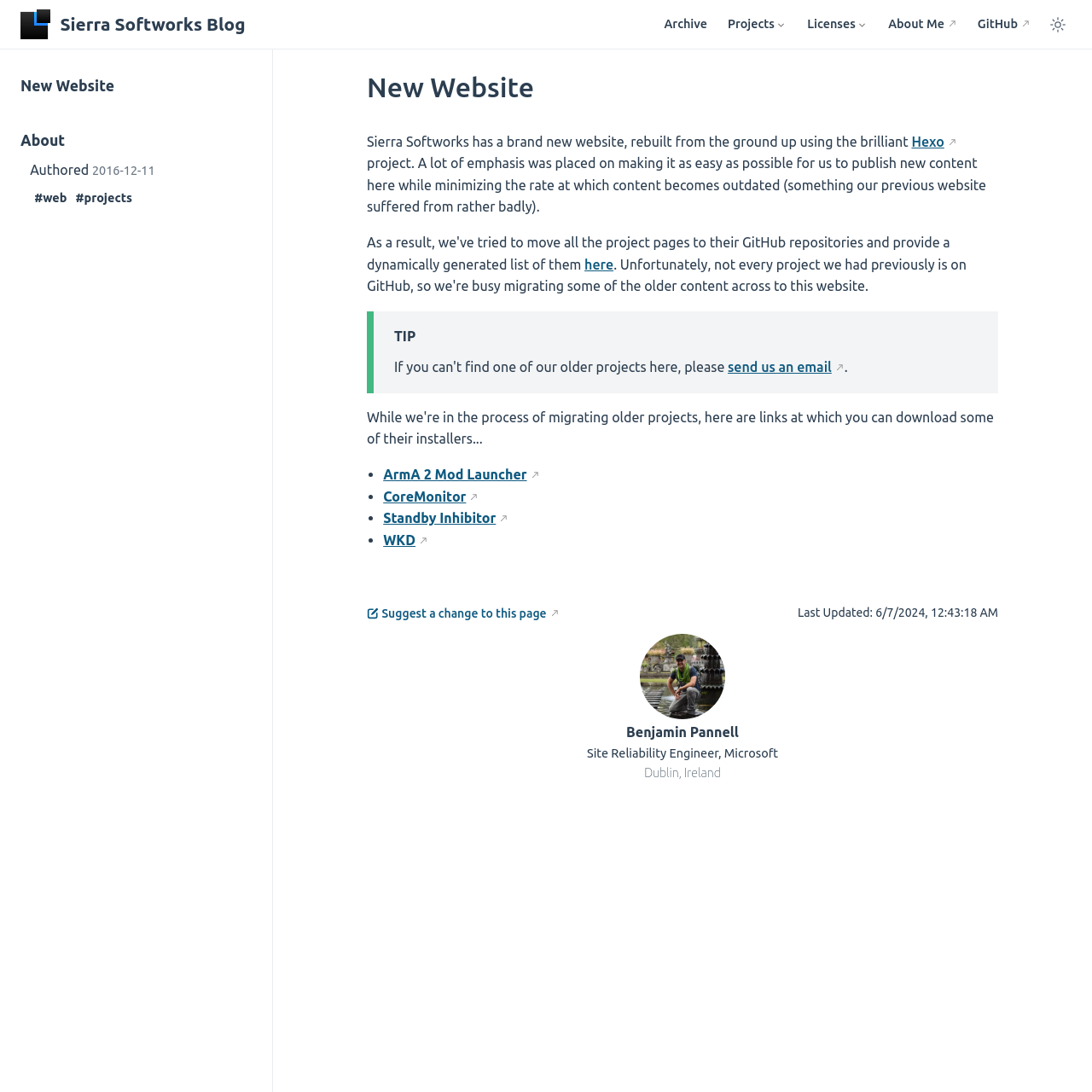Provide a one-word or short-phrase response to the question:
What is the name of the project used to rebuild the website?

Hexo